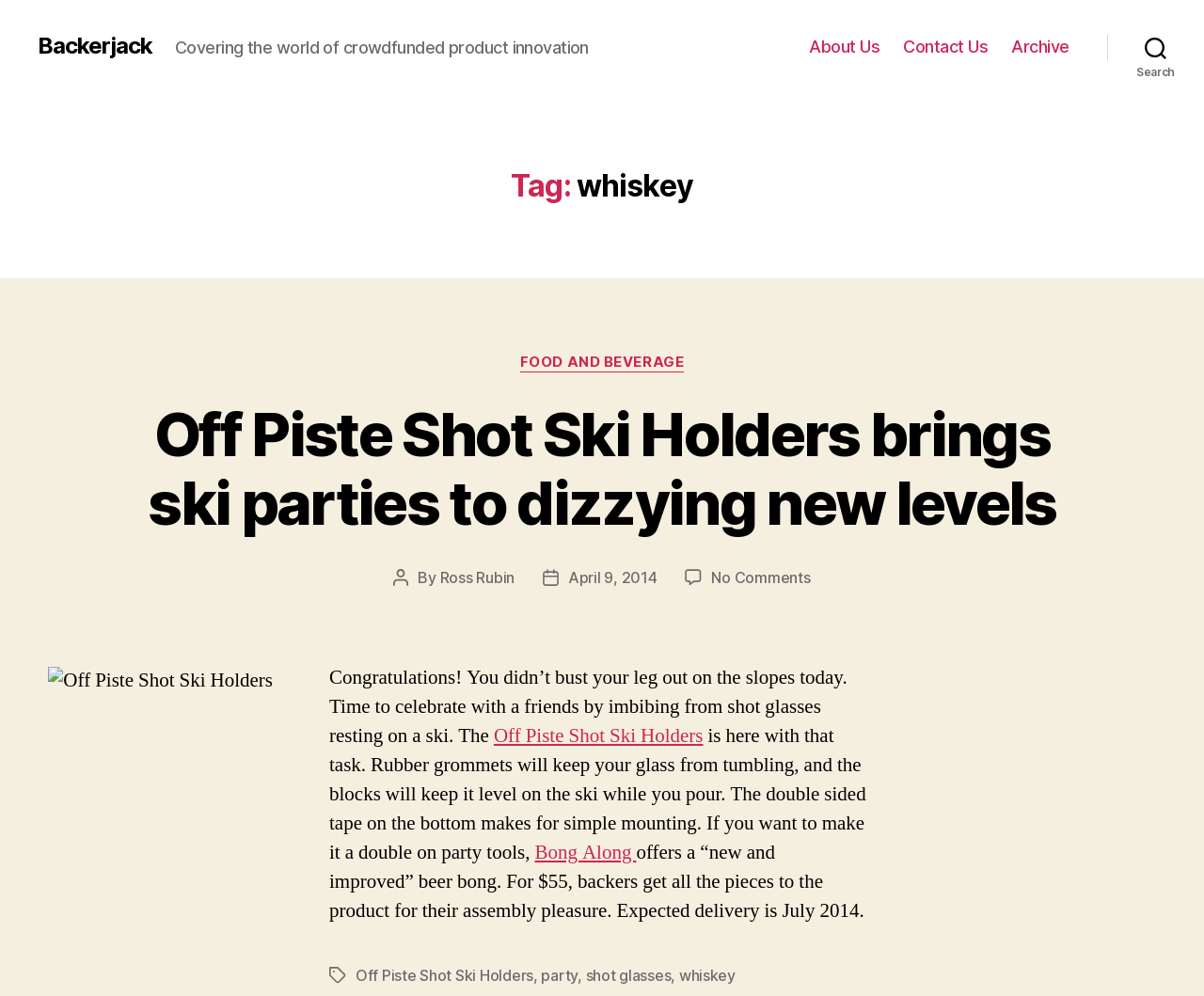Please answer the following question using a single word or phrase: 
What is the date of the post?

April 9, 2014